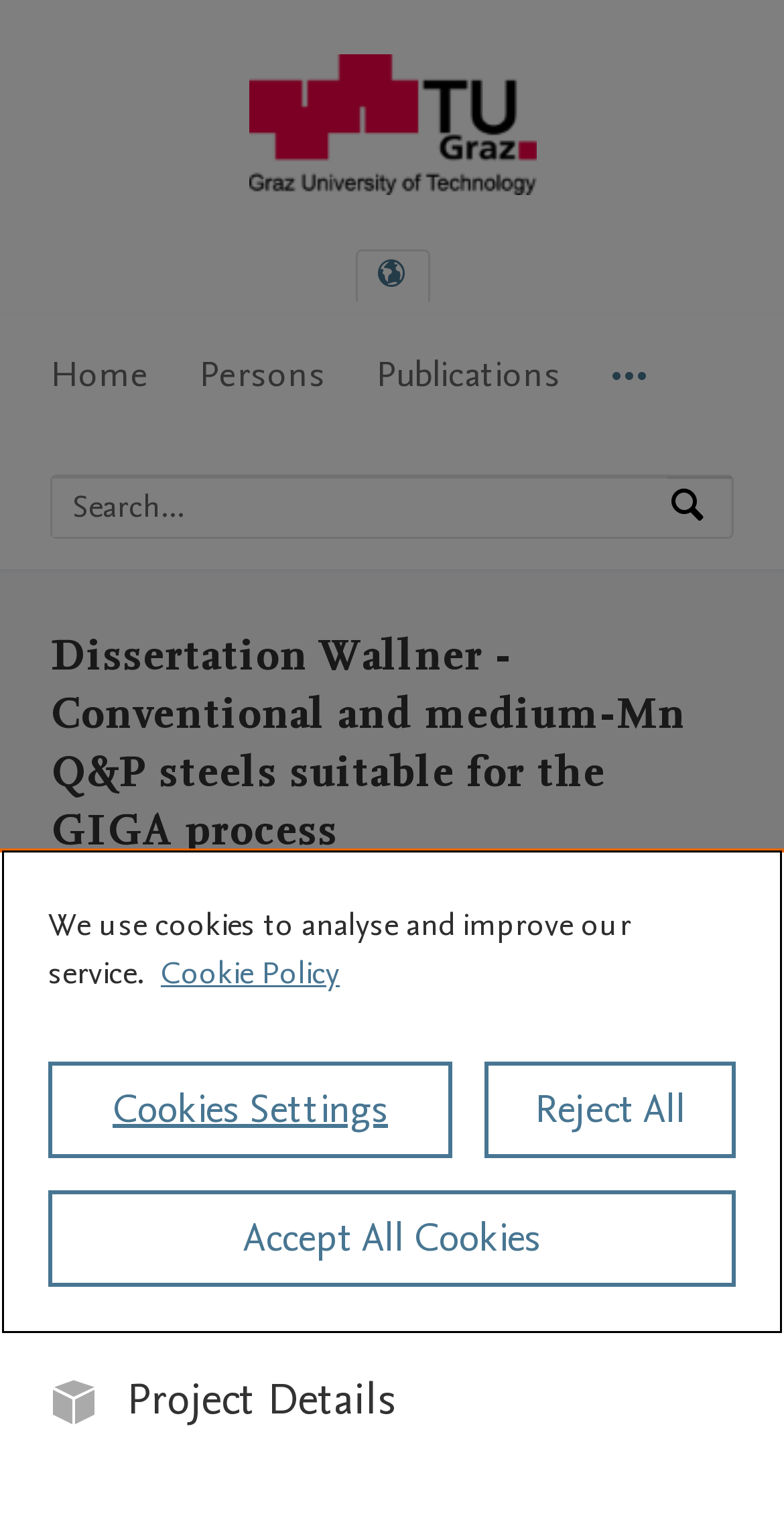What is the institute where the project is conducted?
Please provide a single word or phrase as your answer based on the image.

Institute of Materials Science, Joining and Forming